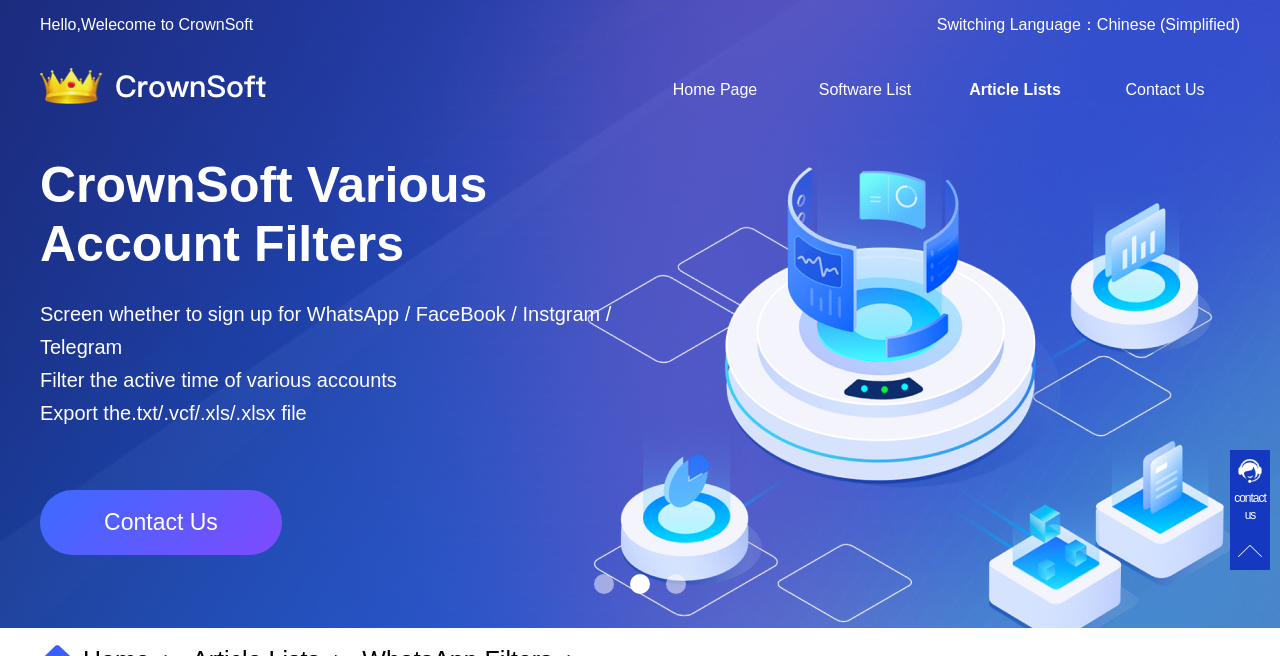Refer to the element description parent_node: contact us and identify the corresponding bounding box in the screenshot. Format the coordinates as (top-left x, top-left y, bottom-right x, bottom-right y) with values in the range of 0 to 1.

[0.961, 0.686, 0.992, 0.747]